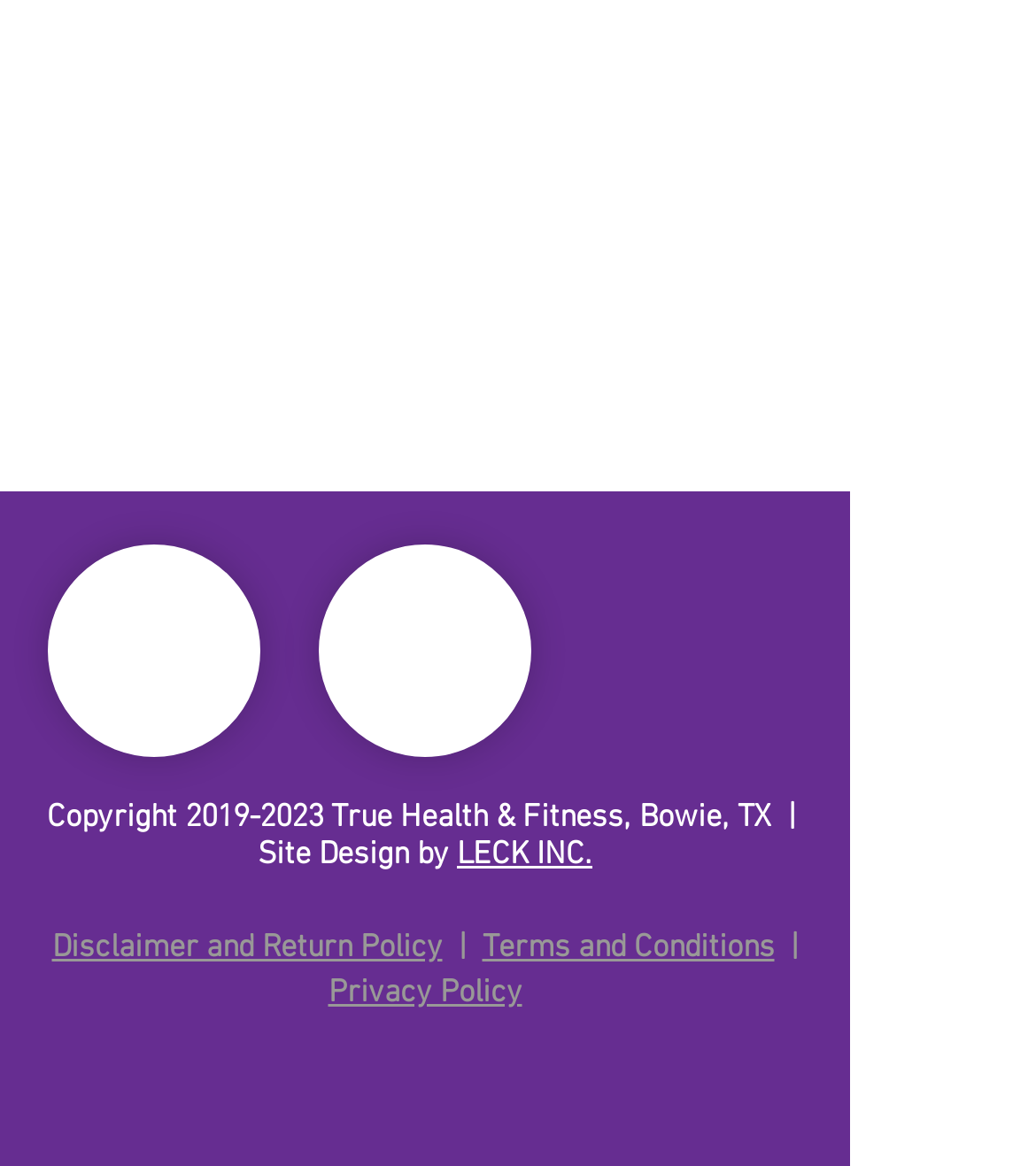Give a concise answer using one word or a phrase to the following question:
What is the name of the fitness center?

True Health & Fitness